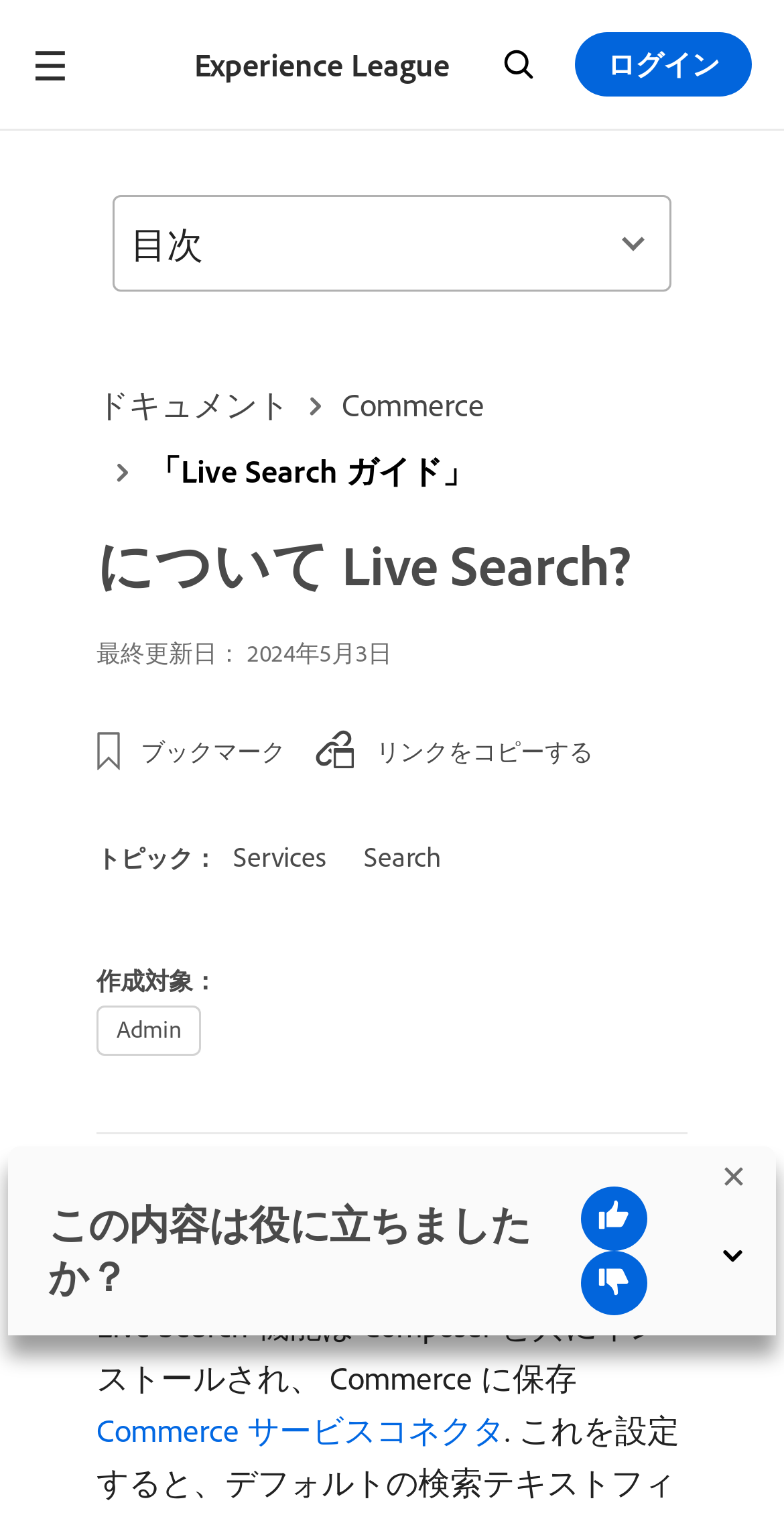Please give a succinct answer using a single word or phrase:
What is the name of the navigation menu?

Navigation menu